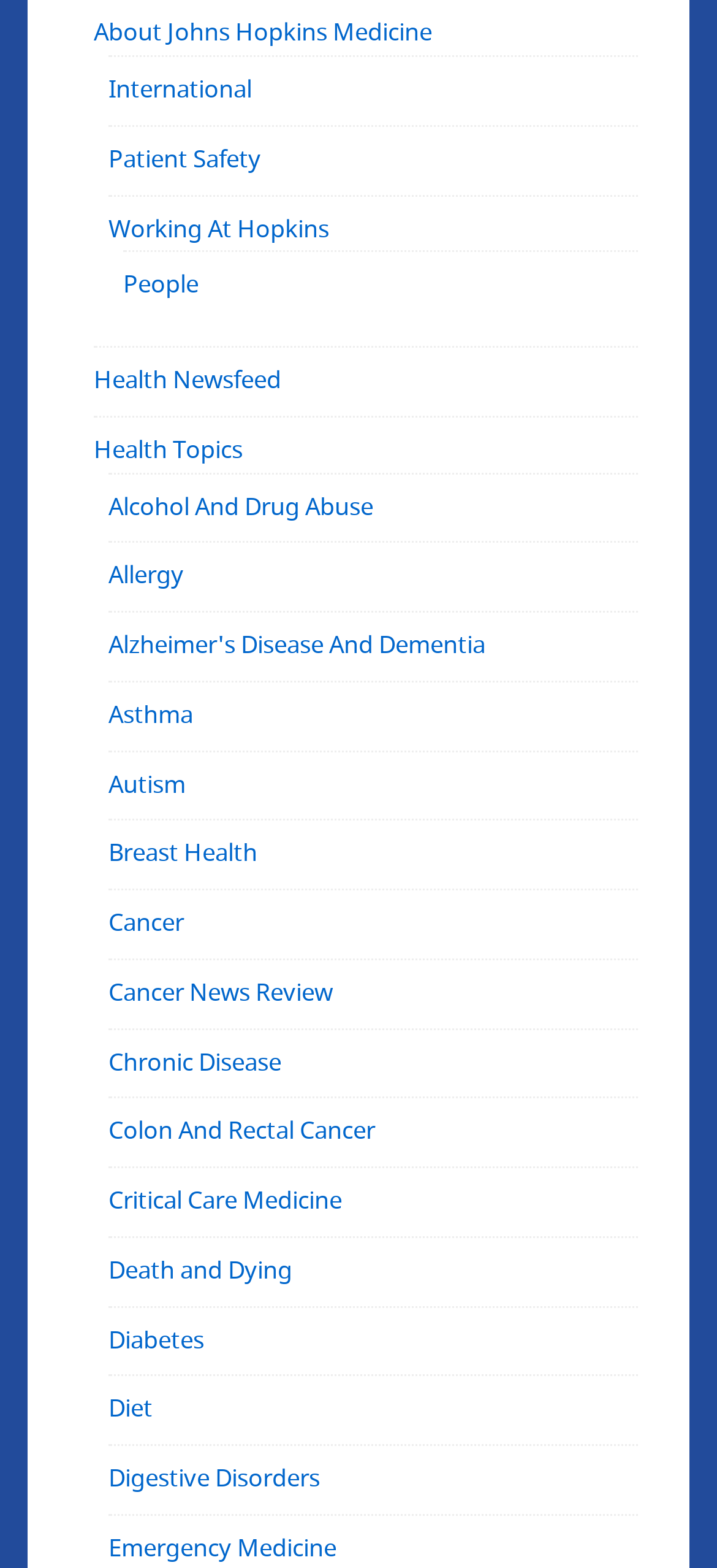Please specify the bounding box coordinates of the clickable region to carry out the following instruction: "Read Health Newsfeed". The coordinates should be four float numbers between 0 and 1, in the format [left, top, right, bottom].

[0.131, 0.231, 0.392, 0.253]